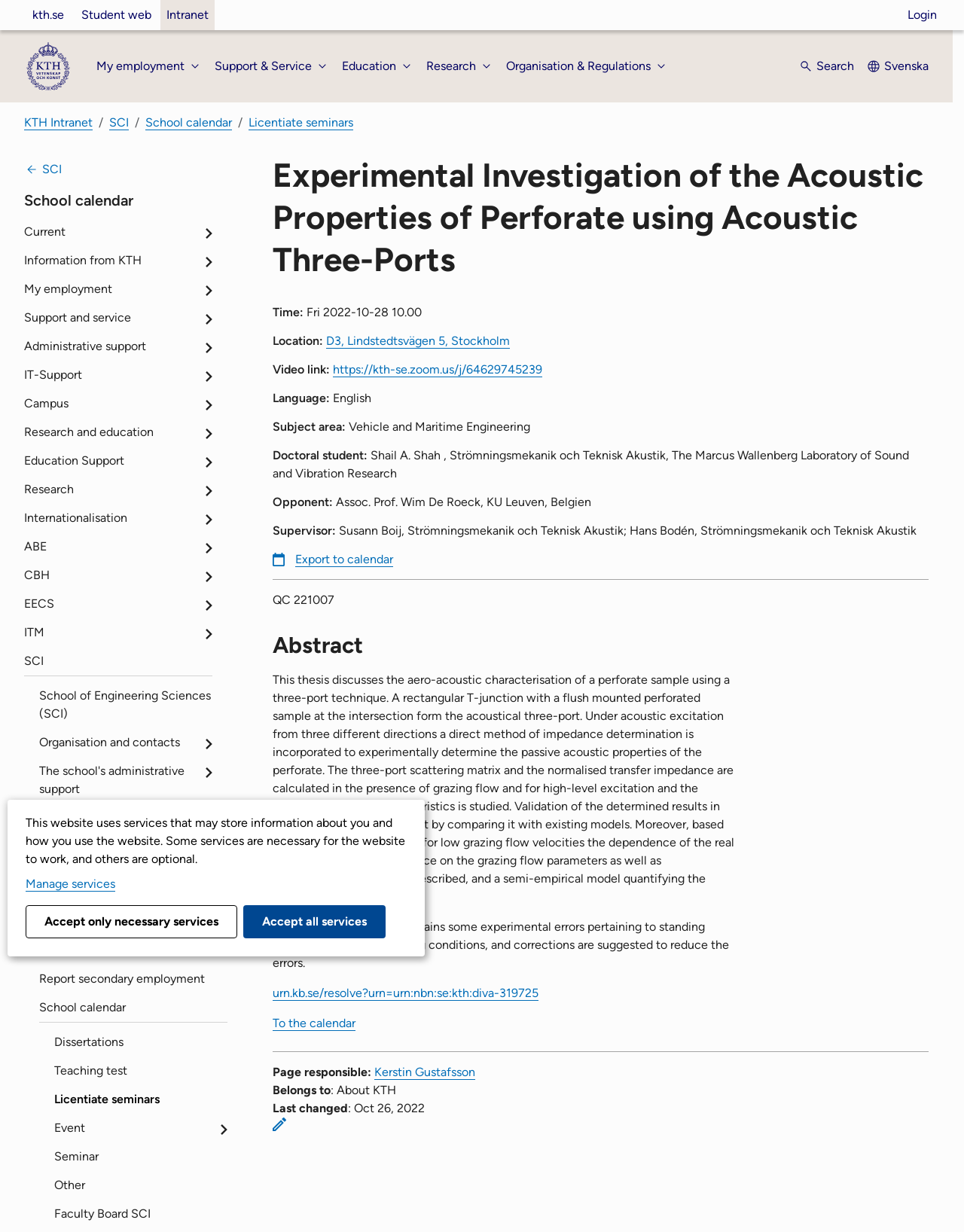Locate the bounding box coordinates of the area that needs to be clicked to fulfill the following instruction: "Click the 'Login' link". The coordinates should be in the format of four float numbers between 0 and 1, namely [left, top, right, bottom].

[0.941, 0.0, 0.972, 0.024]